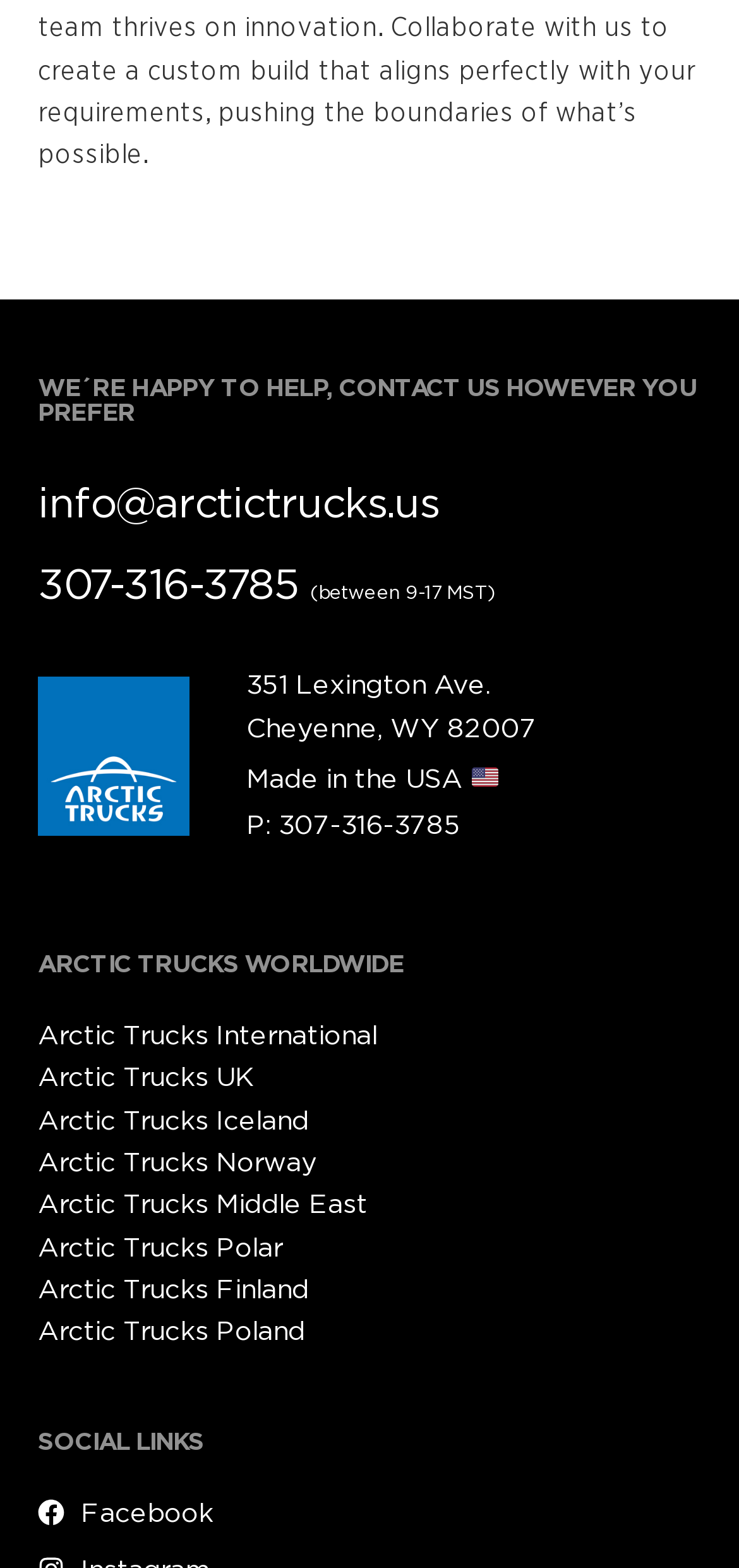Use a single word or phrase to answer the following:
What is the country of origin for the company's products?

USA